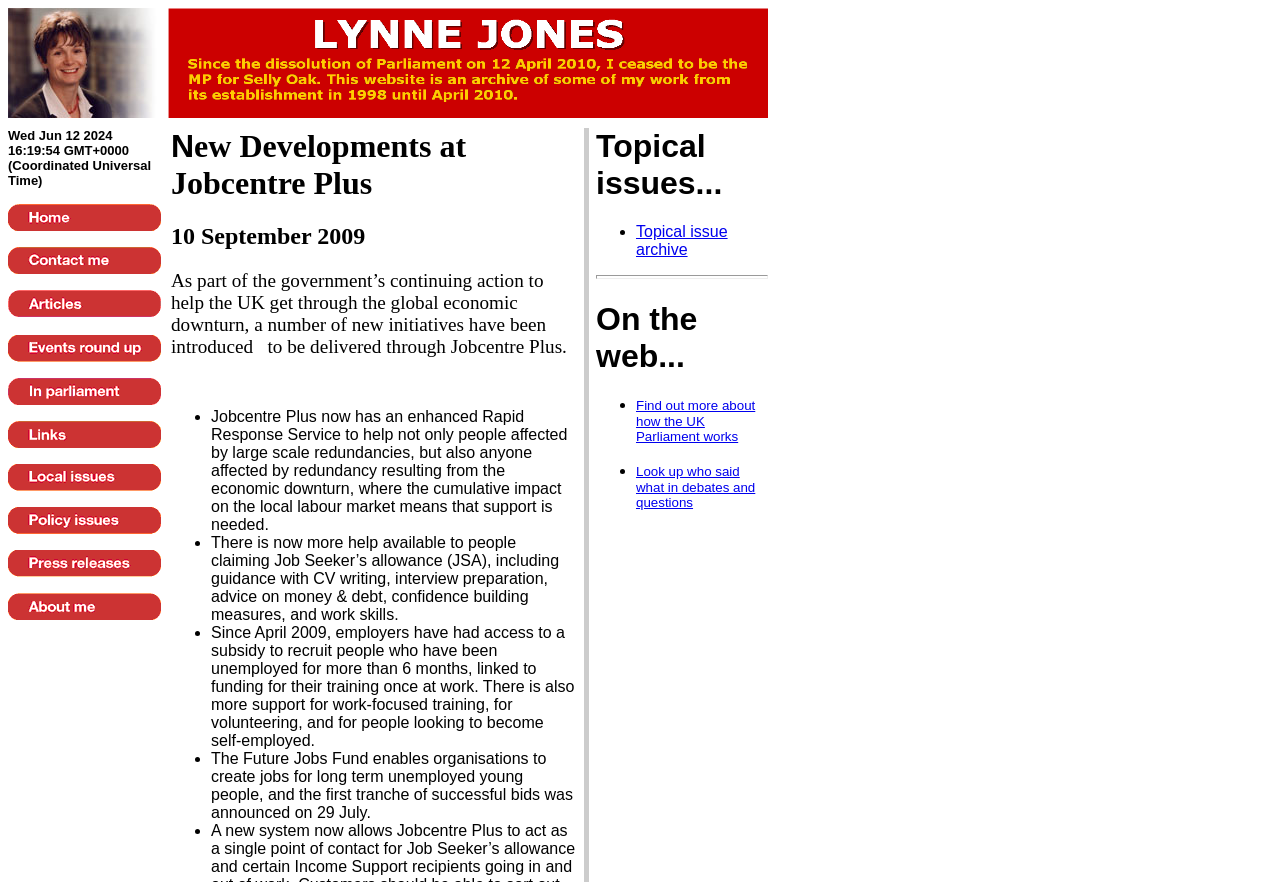Please specify the bounding box coordinates of the area that should be clicked to accomplish the following instruction: "Check Press releases". The coordinates should consist of four float numbers between 0 and 1, i.e., [left, top, right, bottom].

[0.006, 0.638, 0.126, 0.658]